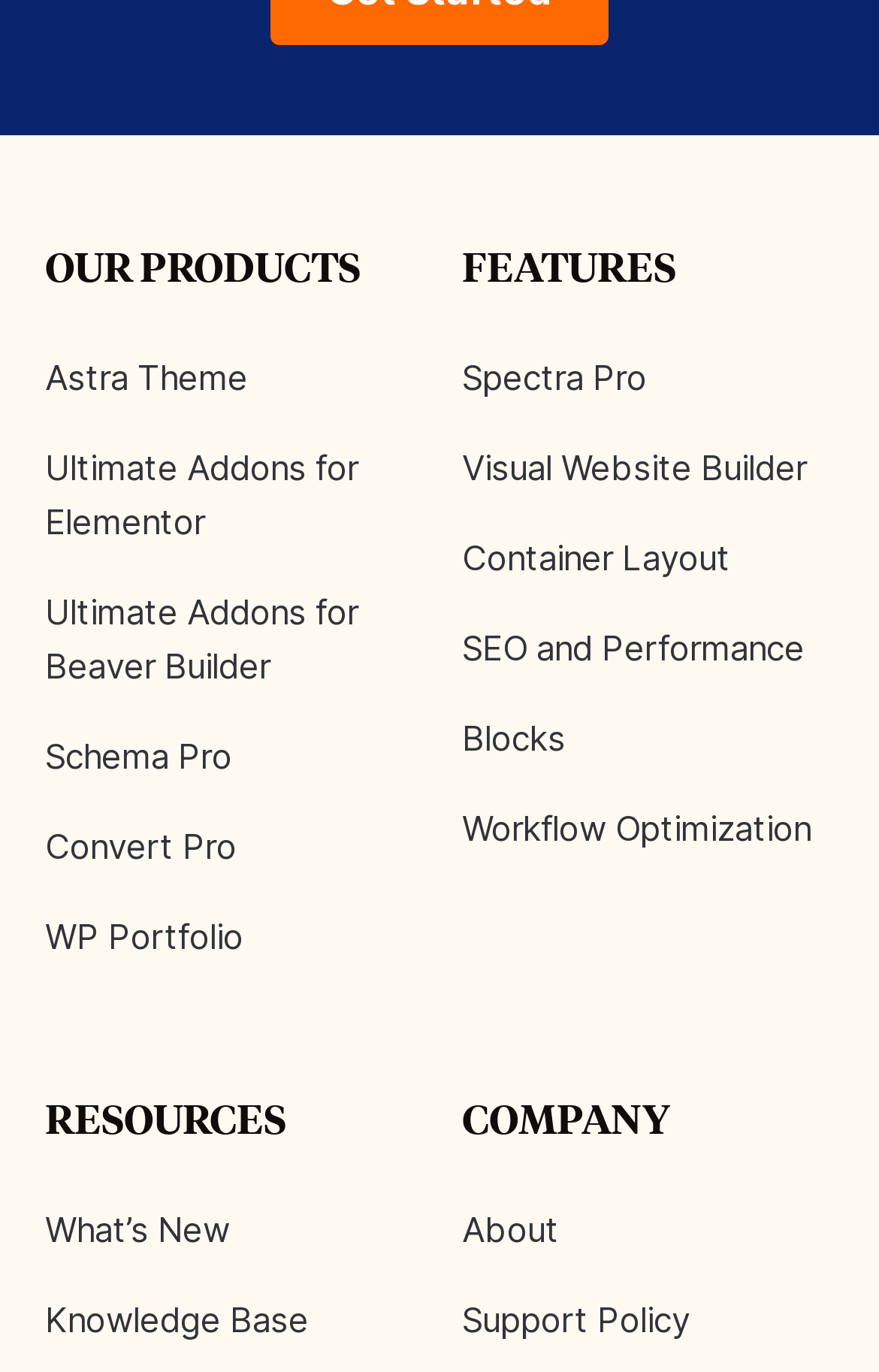Respond concisely with one word or phrase to the following query:
What is the first product listed under 'OUR PRODUCTS'?

Astra Theme